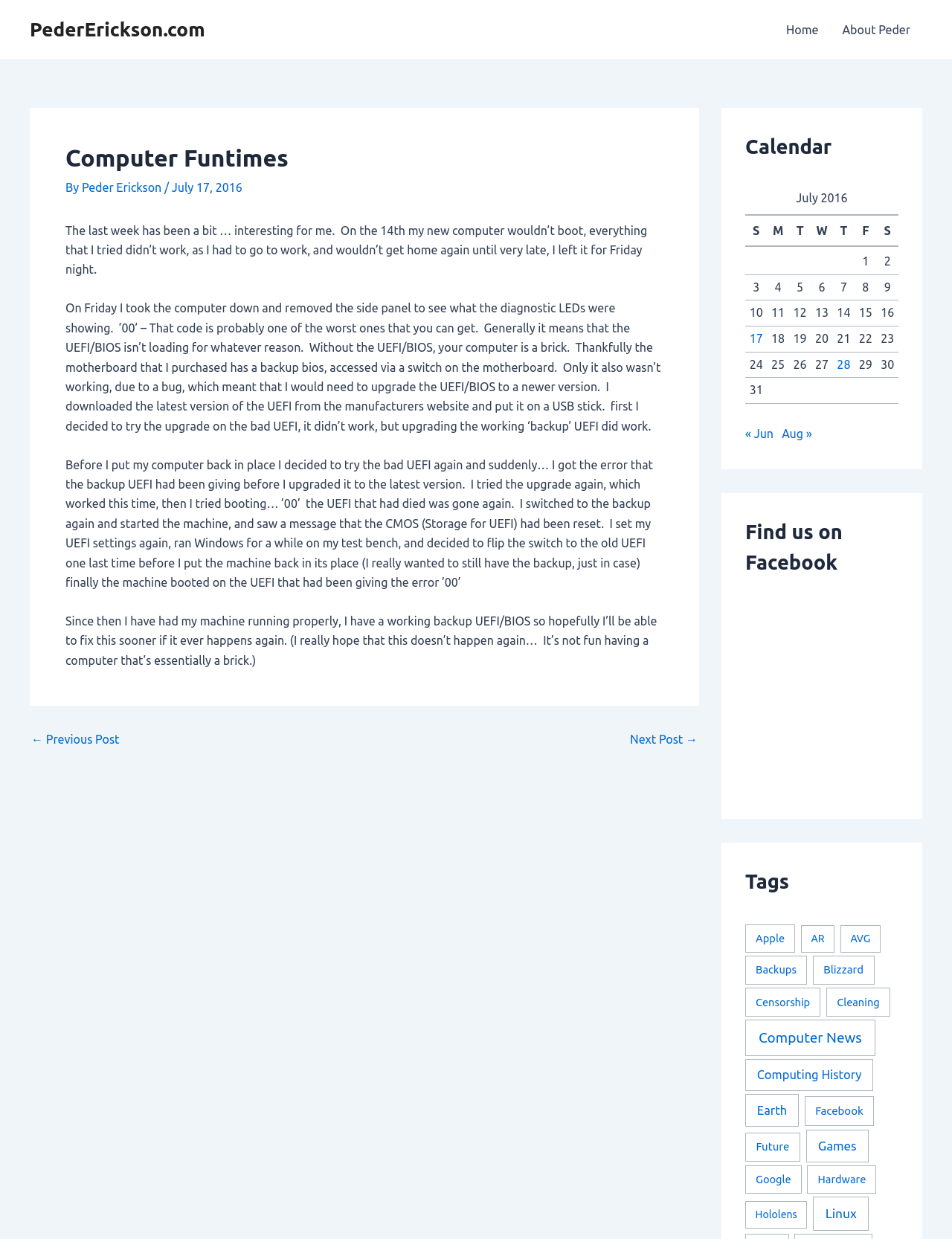Answer the question in one word or a short phrase:
How many links are there in the 'Post navigation' section?

2